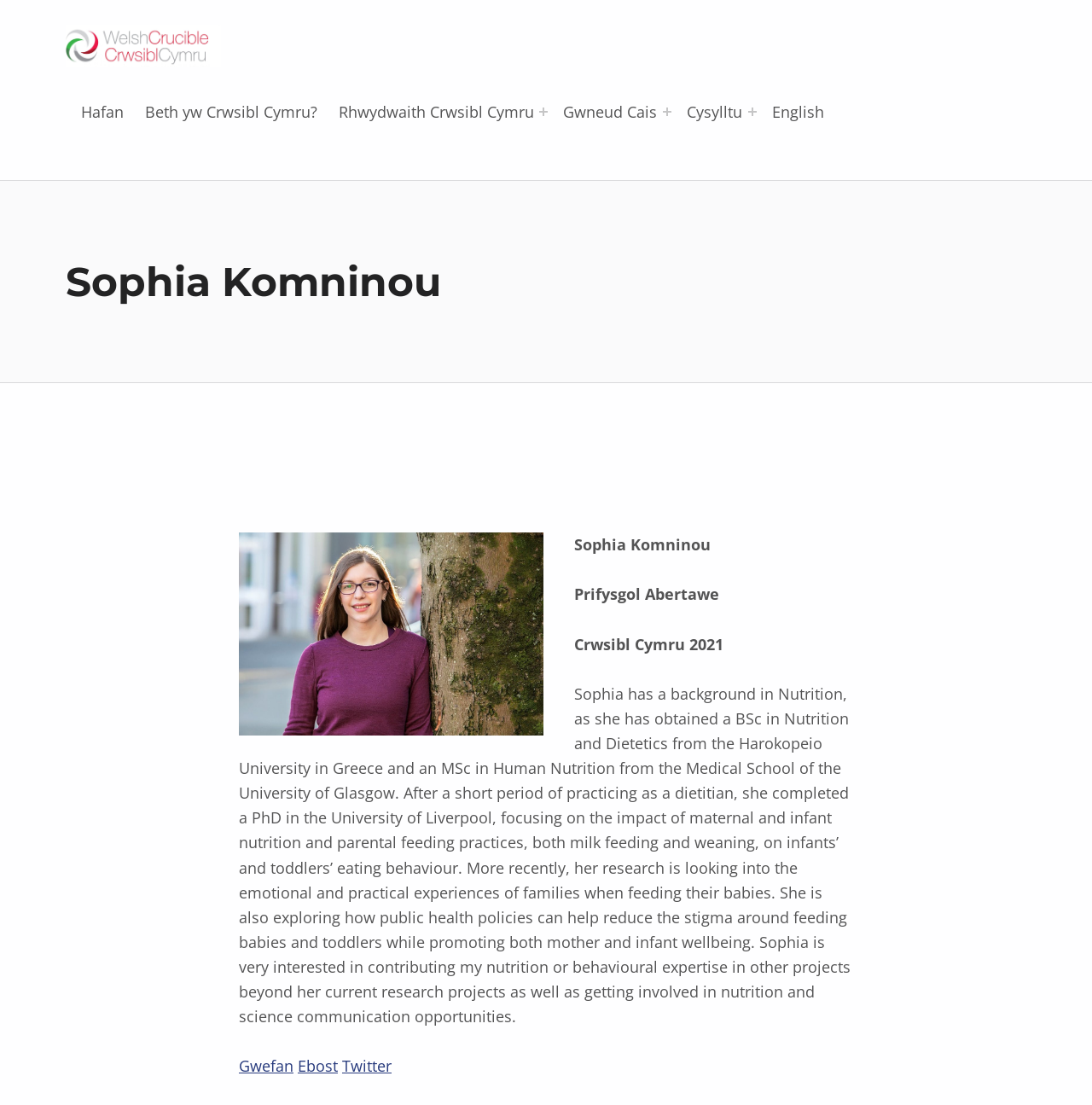Please identify the bounding box coordinates of the clickable element to fulfill the following instruction: "Contact Sophia via email". The coordinates should be four float numbers between 0 and 1, i.e., [left, top, right, bottom].

[0.273, 0.956, 0.309, 0.974]